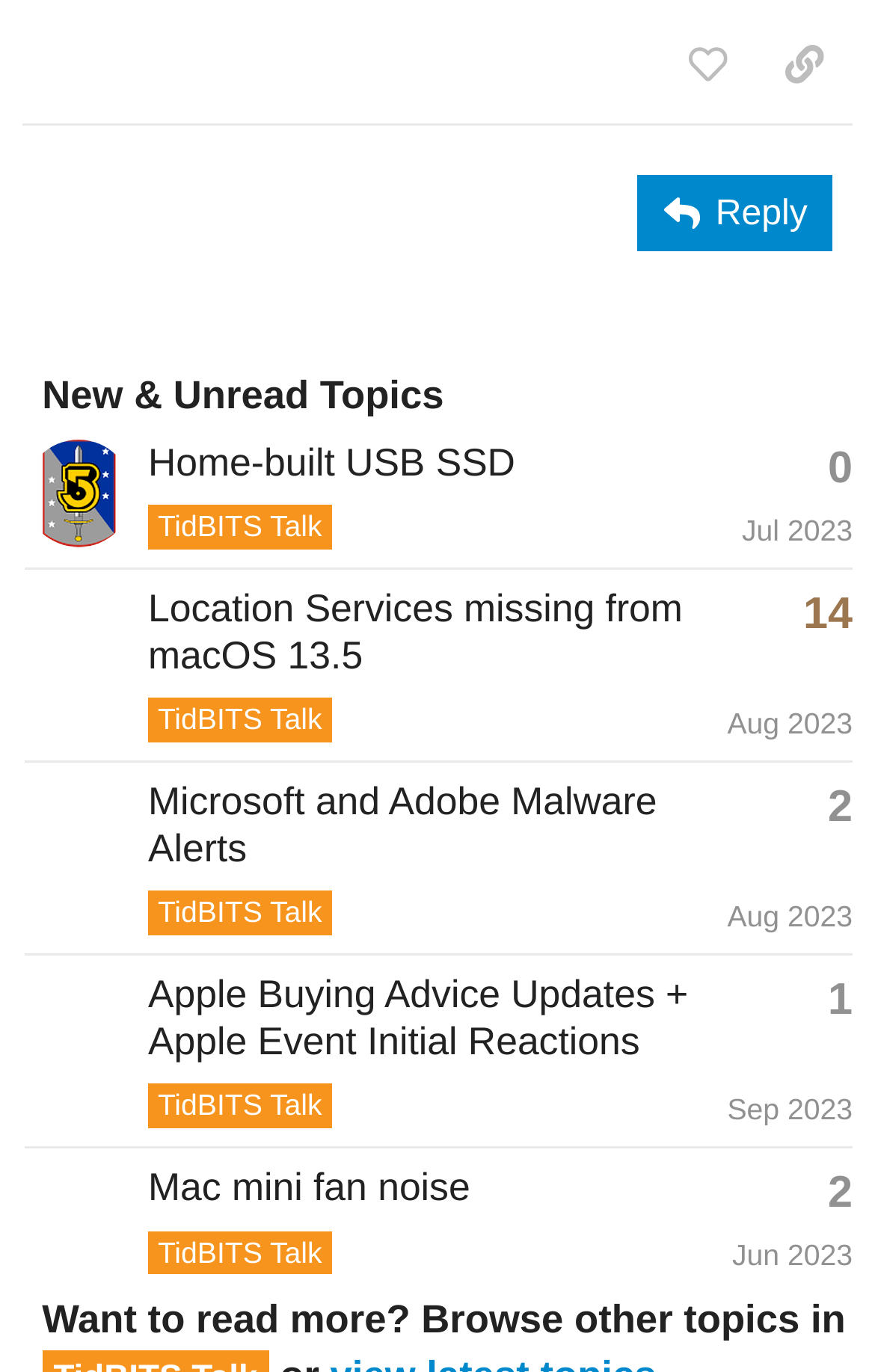Identify the bounding box coordinates for the UI element described as: "aria-label="henry.crun's profile, latest poster"".

[0.028, 0.873, 0.151, 0.901]